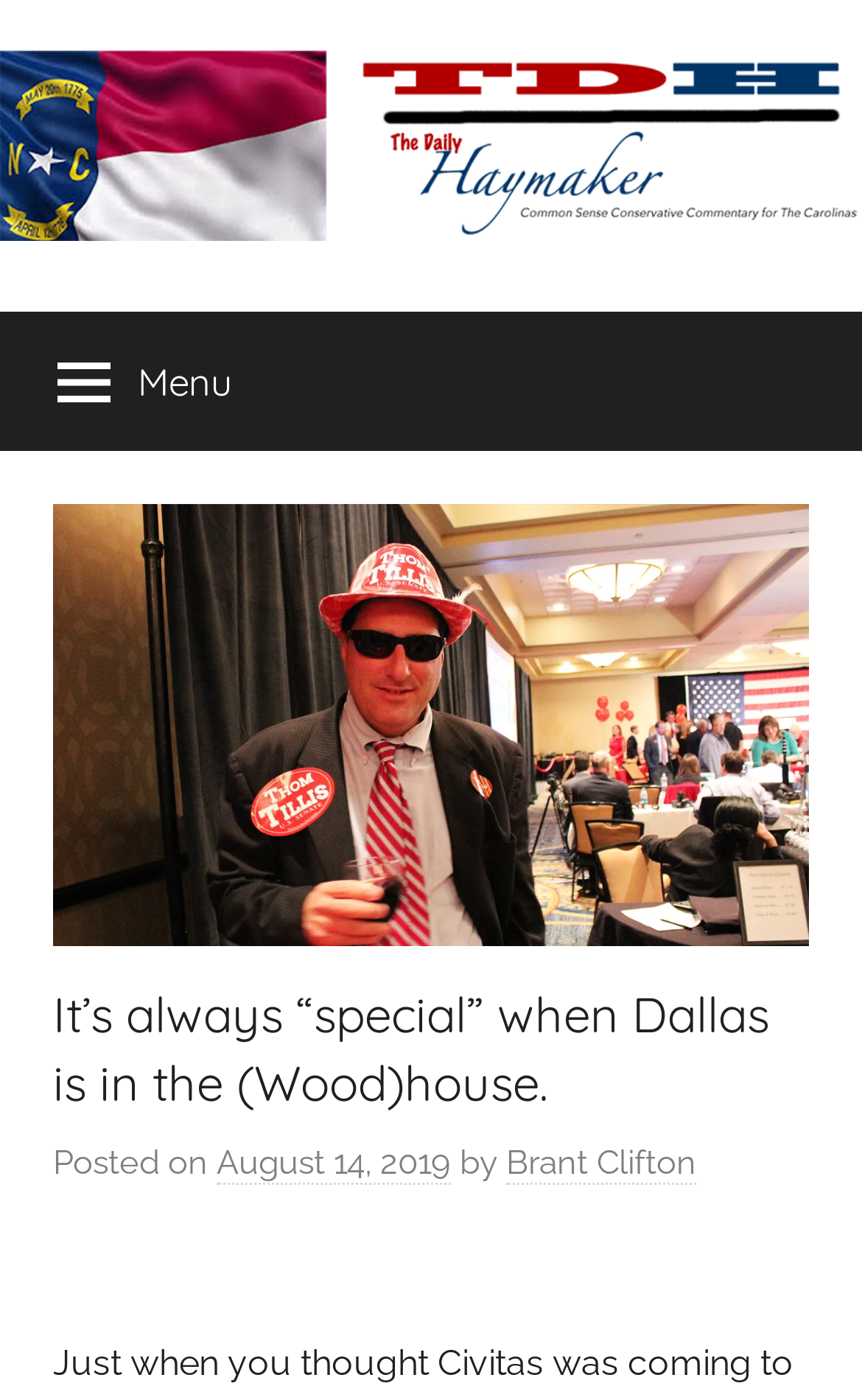What is the name of the website?
Look at the image and provide a short answer using one word or a phrase.

The Daily Haymaker